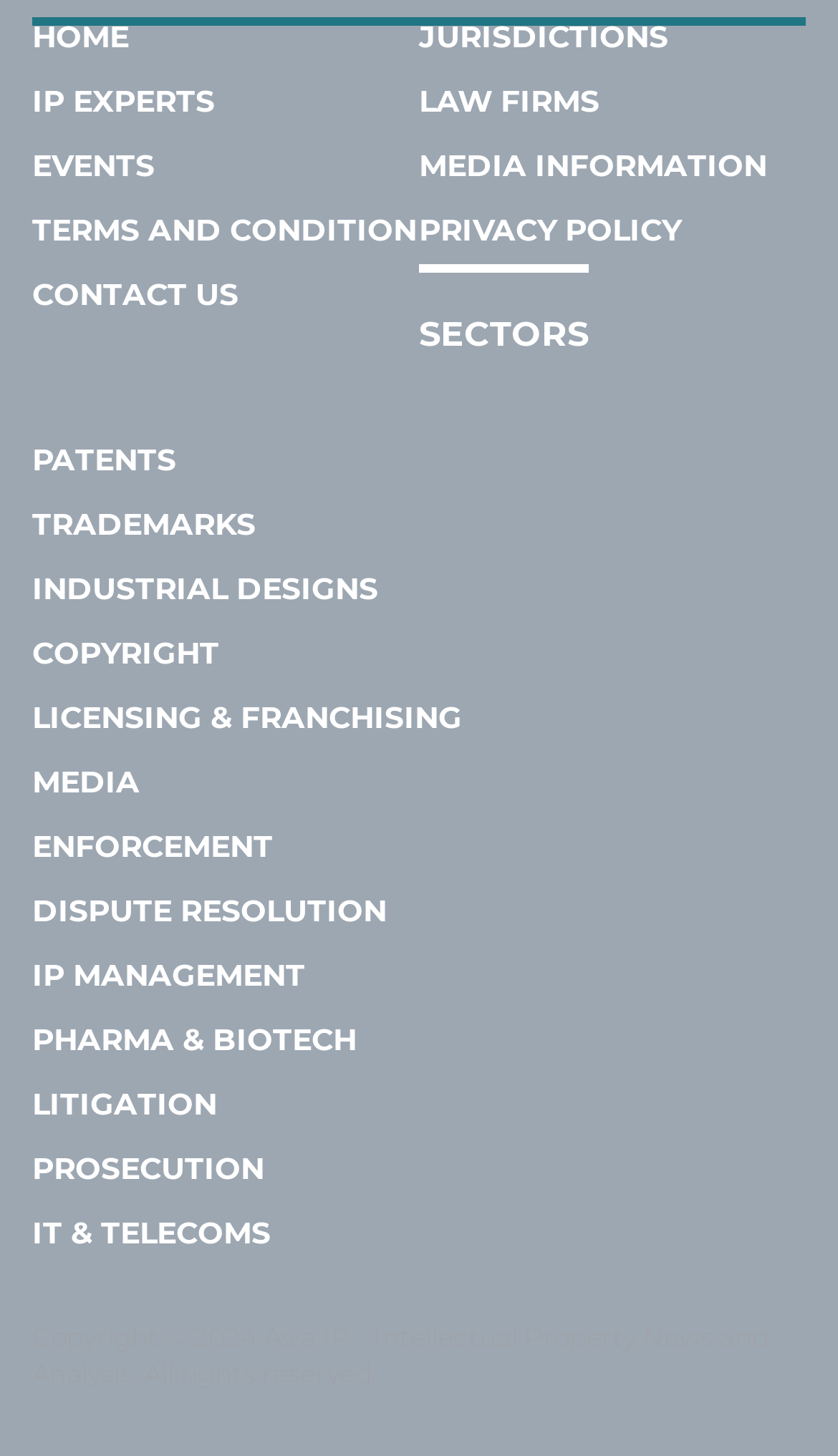Pinpoint the bounding box coordinates of the clickable element to carry out the following instruction: "go to home page."

[0.038, 0.011, 0.154, 0.038]